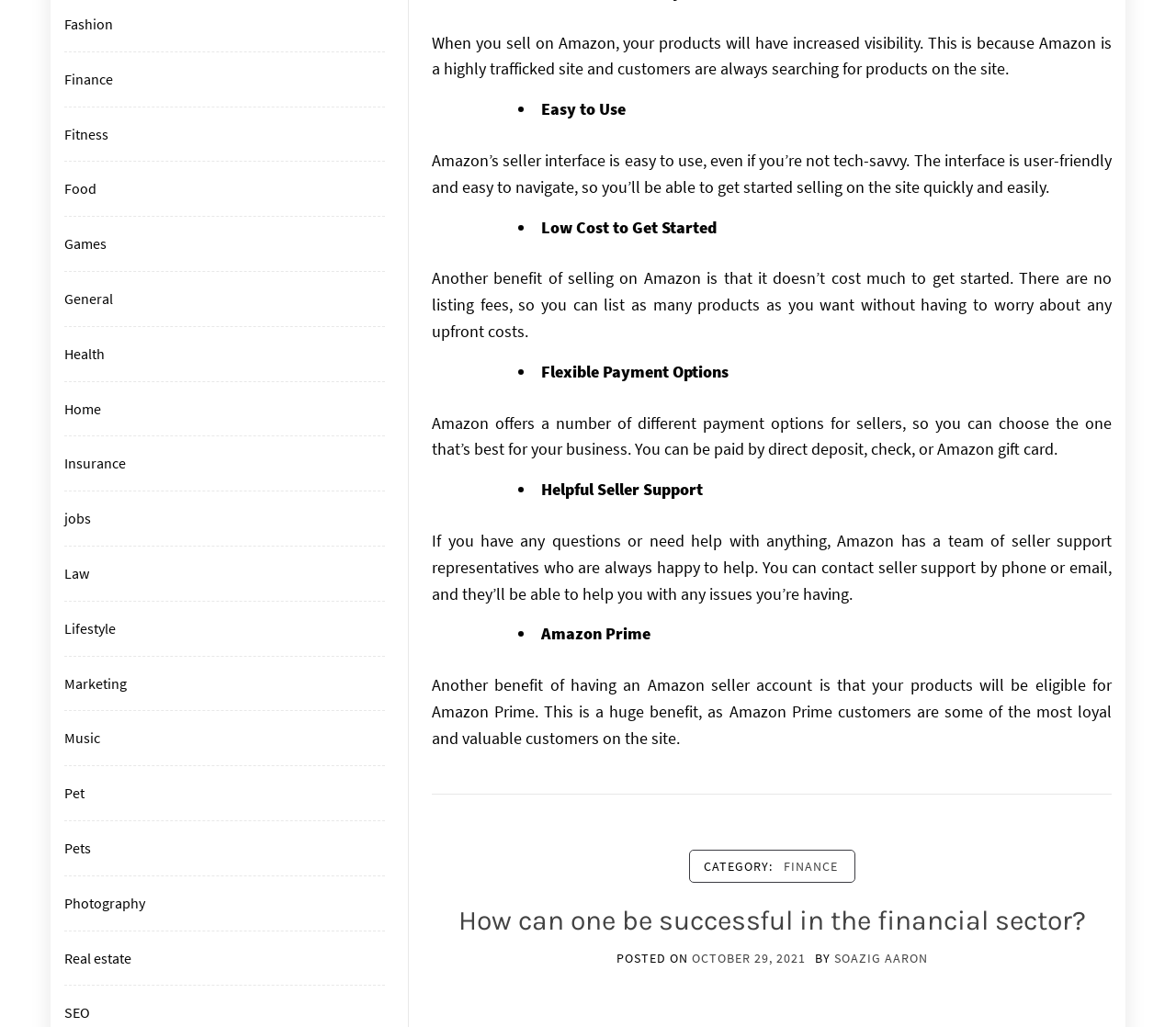Find the bounding box of the UI element described as: "October 29, 2021November 10, 2021". The bounding box coordinates should be given as four float values between 0 and 1, i.e., [left, top, right, bottom].

[0.588, 0.925, 0.685, 0.941]